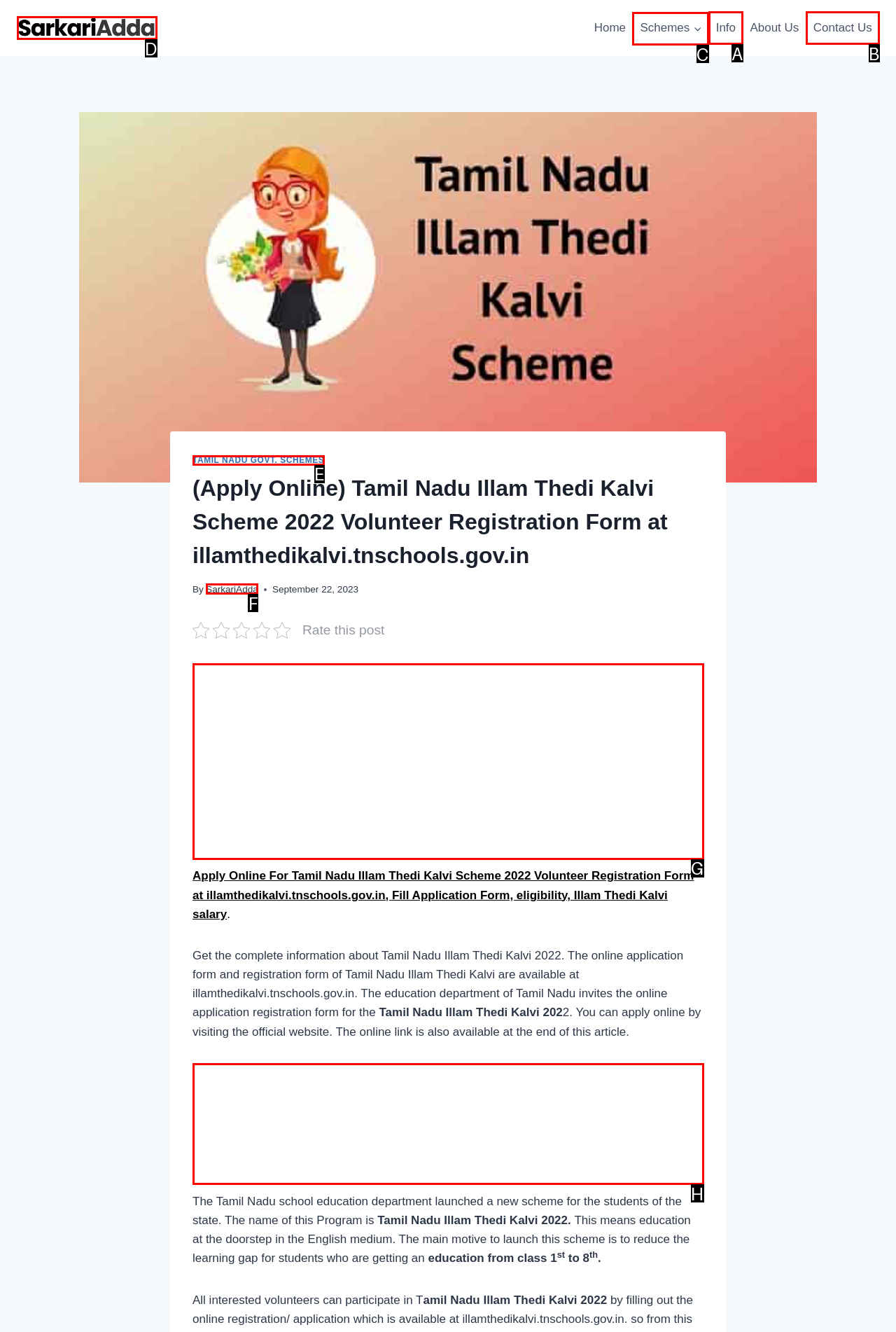Tell me which element should be clicked to achieve the following objective: Click on the 'Schemes' link
Reply with the letter of the correct option from the displayed choices.

C